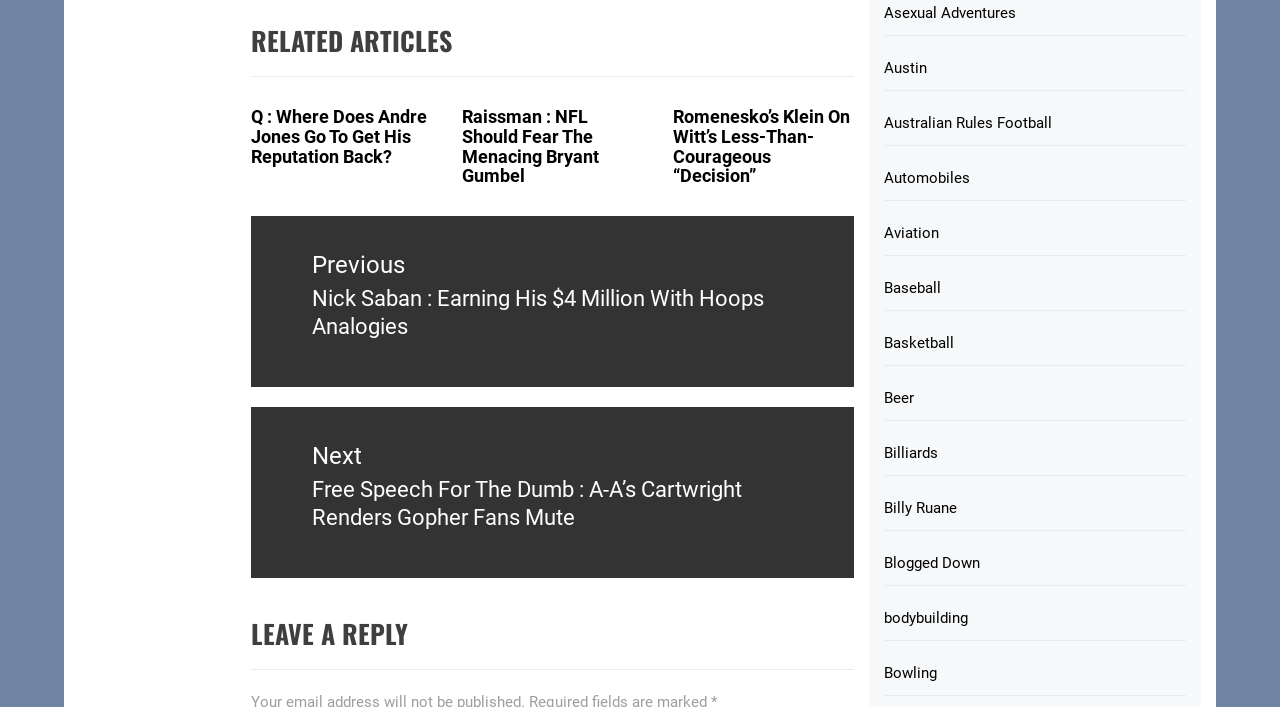What type of navigation is provided in the 'Posts' section?
Make sure to answer the question with a detailed and comprehensive explanation.

The 'Posts' section provides post navigation, which allows users to navigate to previous or next posts, enabling them to browse through related content.